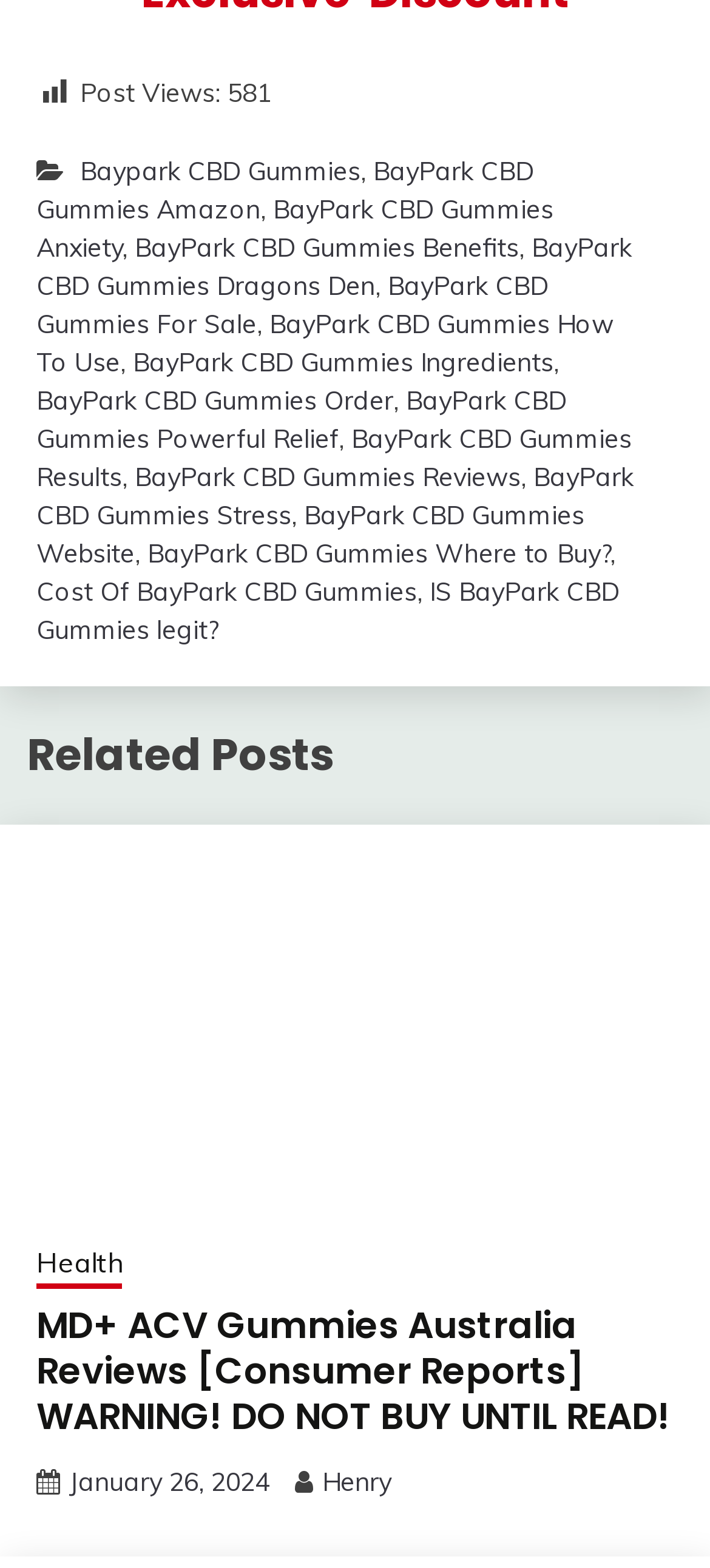Answer the question below using just one word or a short phrase: 
When was the post published?

January 26, 2024